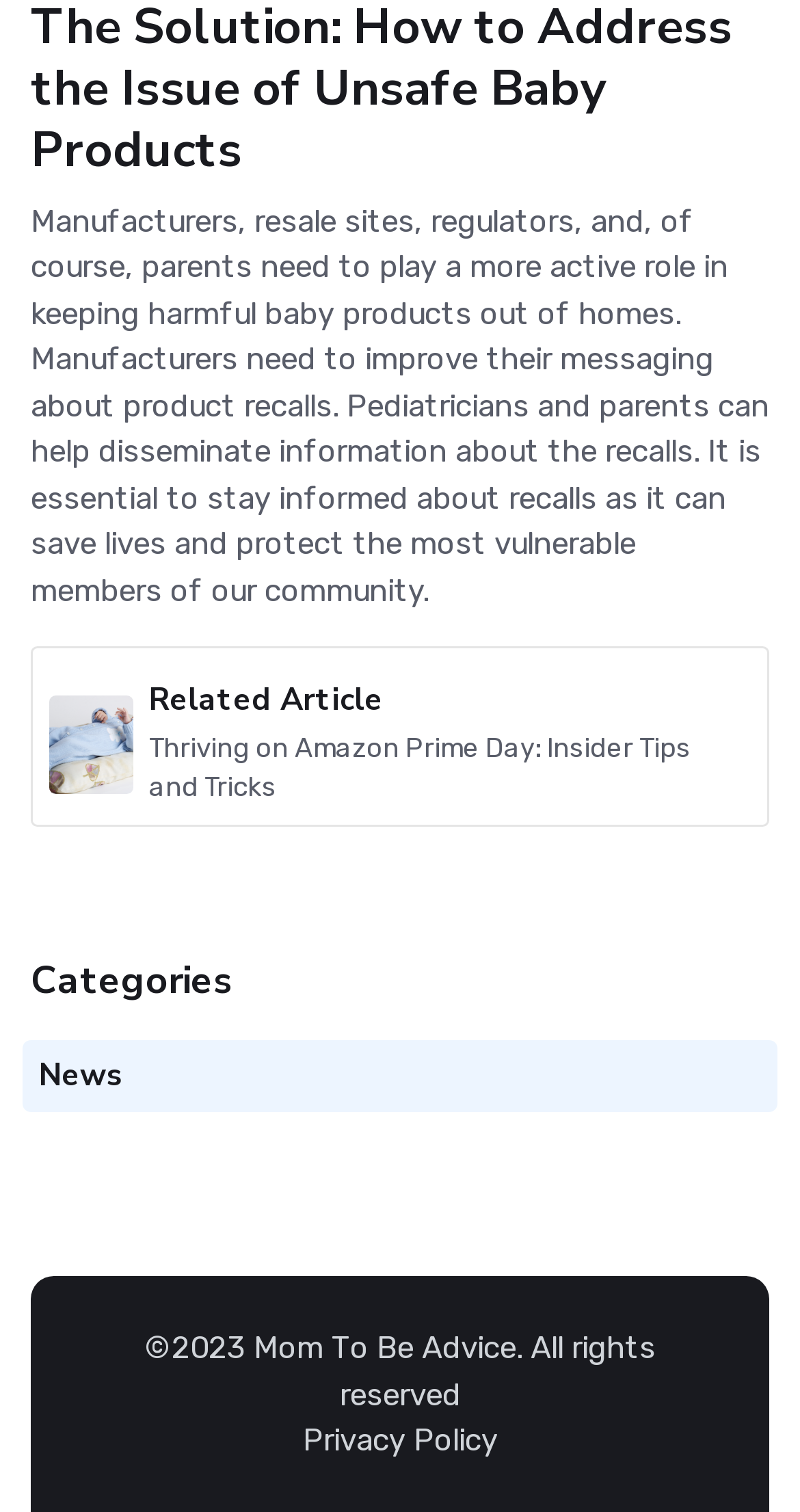Respond to the following query with just one word or a short phrase: 
What is the title of the related article?

Thriving on Amazon Prime Day